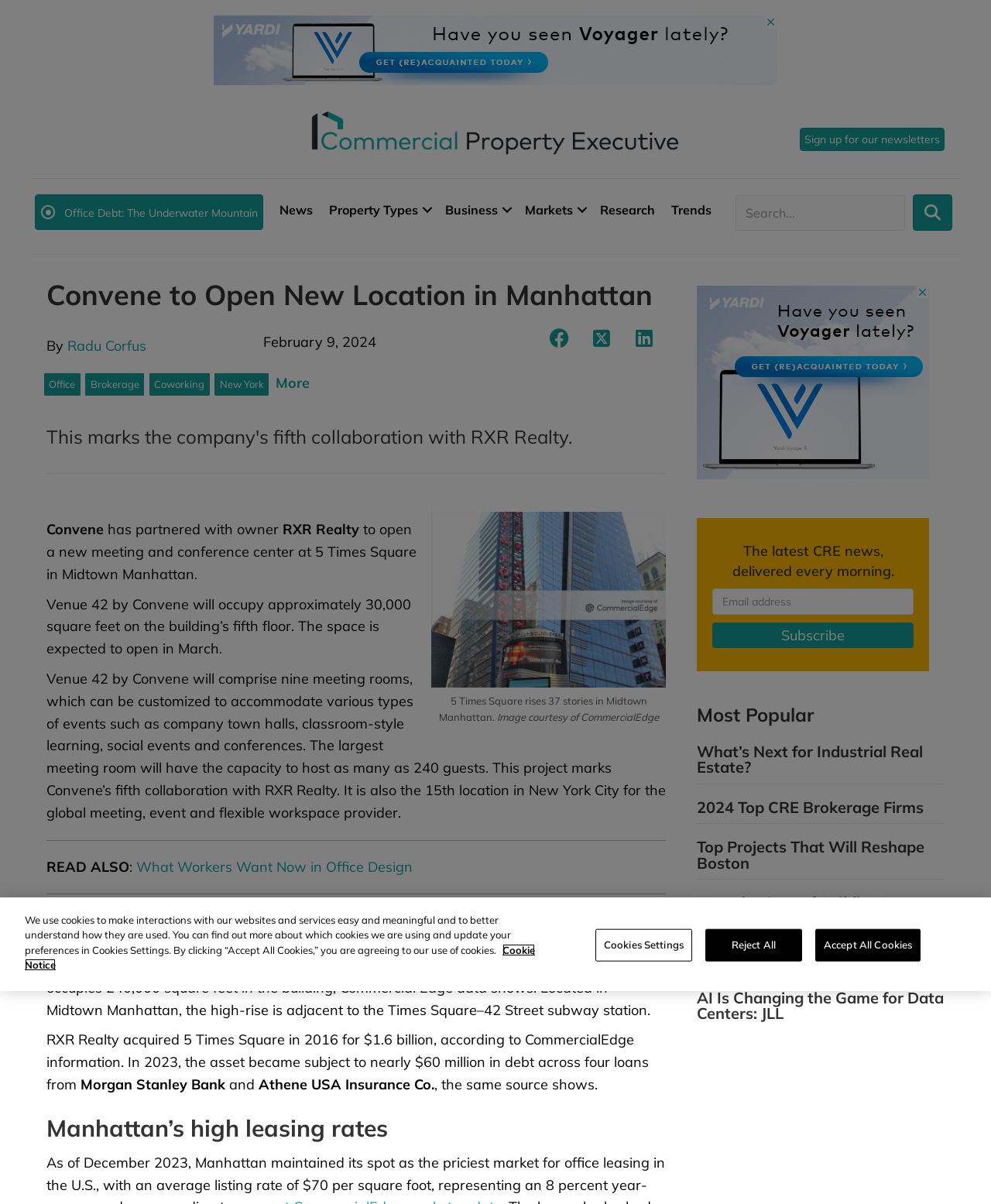Describe the webpage meticulously, covering all significant aspects.

This webpage is about Convene, a flexible office provider, opening a new coworking location called Venue 42 by Convene at Five Times Square in Manhattan. The page has a header section with a logo, navigation menu, and search bar. Below the header, there is a main article section with a heading, "Convene to Open New Location in Manhattan", followed by a brief description of the company and the new location.

On the top-right side of the page, there is an advertisement iframe. The main article section is divided into several paragraphs, with a large image of 5 Times Square in the middle. The image has a caption describing the building. The article discusses Convene's partnership with RXR Realty, the features of the new location, and its expected opening date.

On the right side of the page, there are several sections, including a "Most Popular" section with links to other articles, a "Subscribe" section to receive newsletters, and a "Cookie banner" section with information about the website's use of cookies.

At the bottom of the page, there are more links to other articles, including "What Workers Want Now in Office Design", "Manhattan's high leasing rates", and several others. There is also a section with a heading "The latest CRE news, delivered every morning" and a subscription form to receive newsletters.